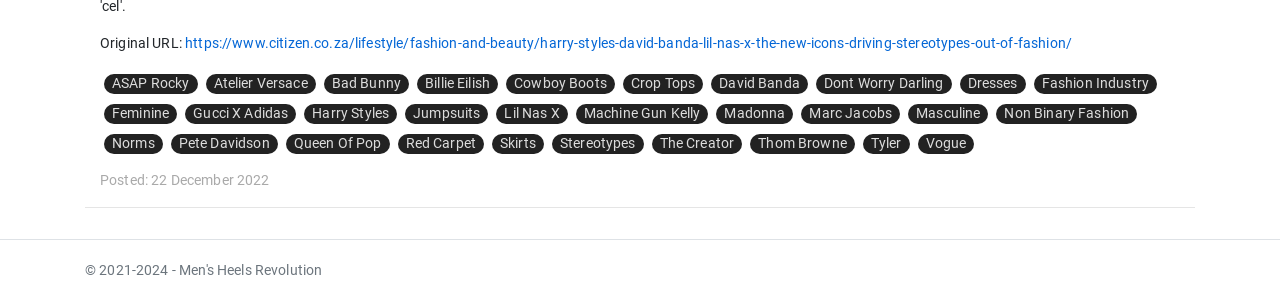What fashion trends are mentioned in the article?
Based on the image, give a concise answer in the form of a single word or short phrase.

Crop tops, dresses, jumpsuits, etc.